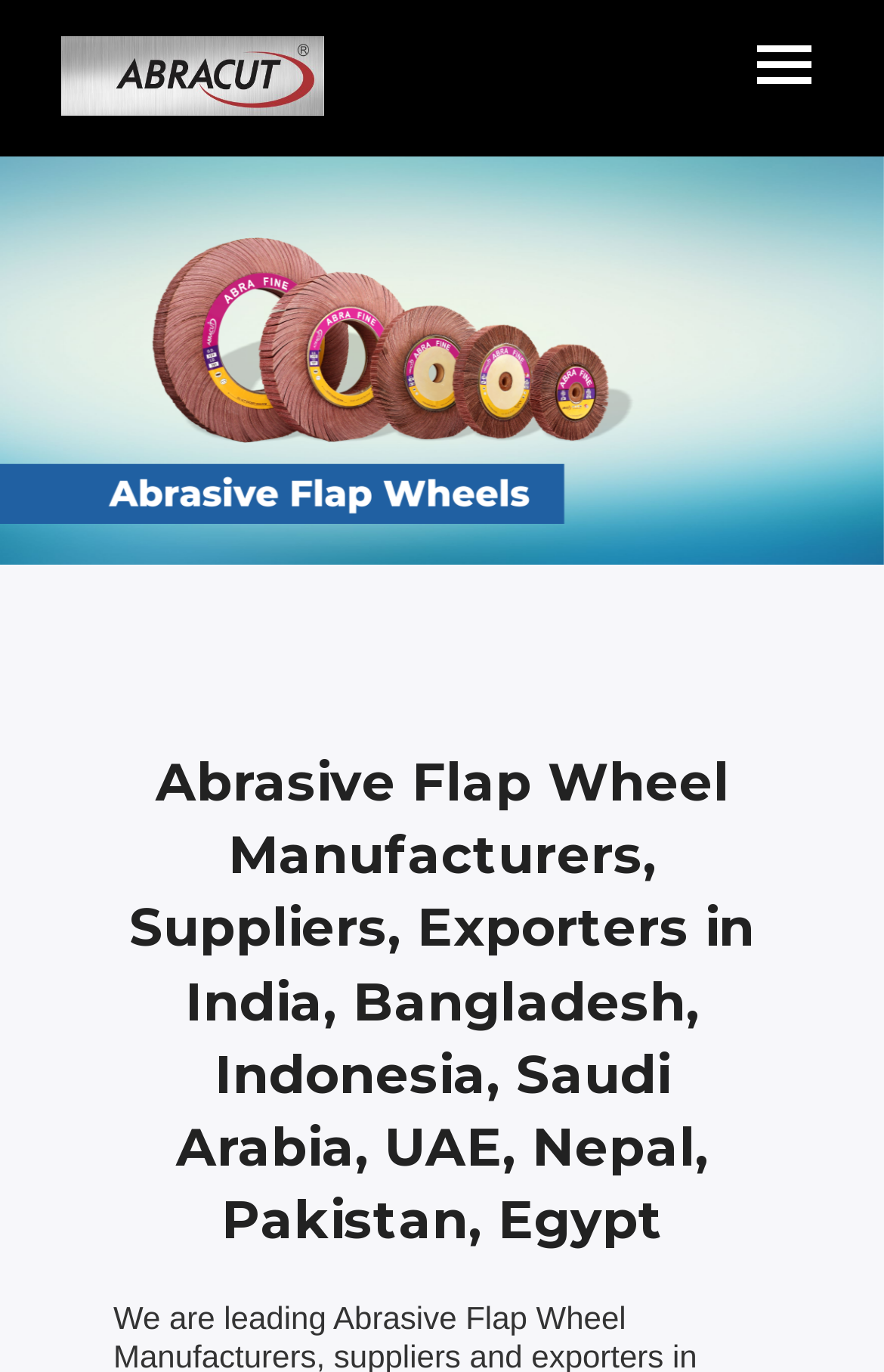Extract the bounding box for the UI element that matches this description: "alt="Abracut"".

[0.07, 0.026, 0.366, 0.084]